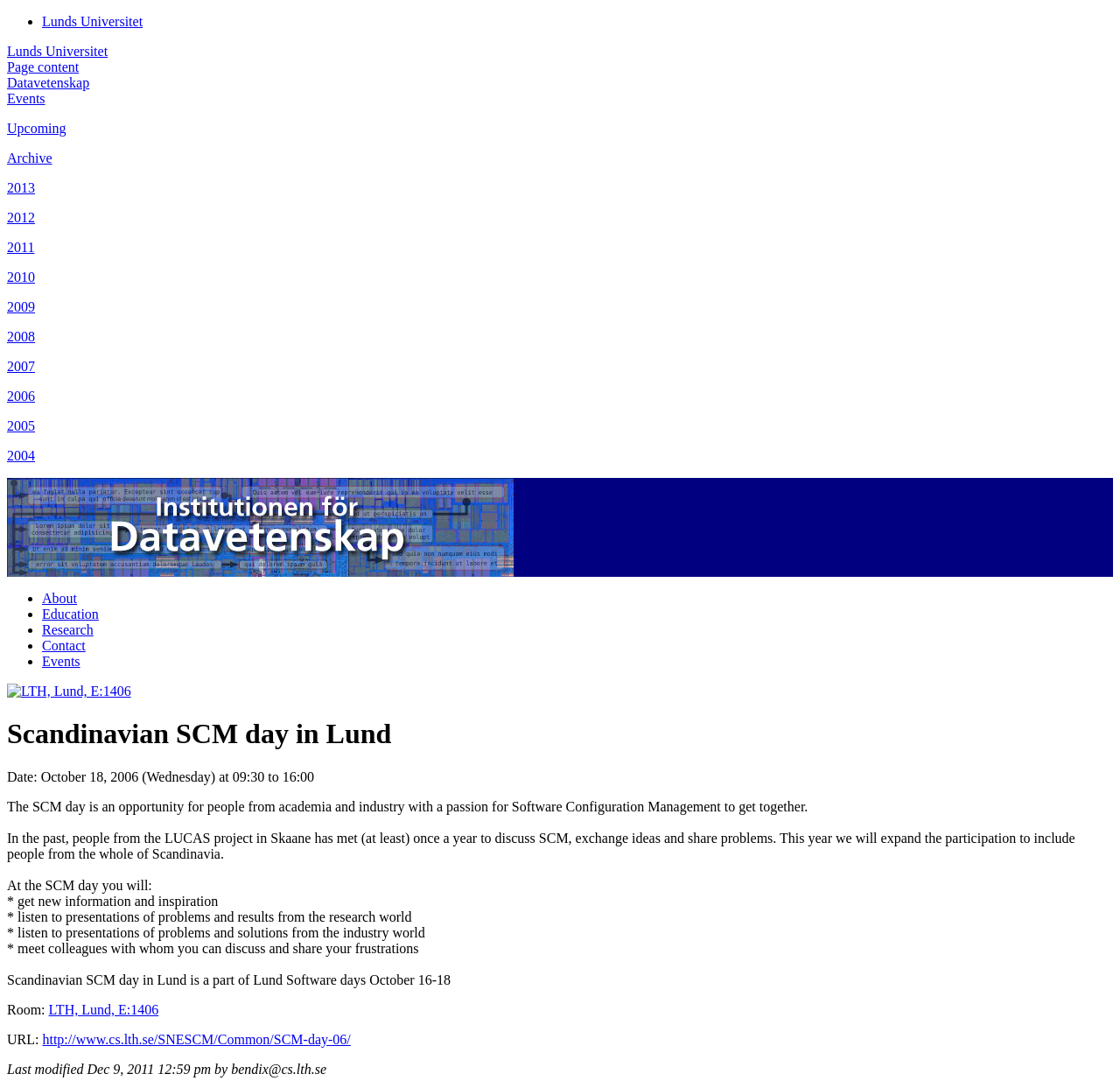Return the bounding box coordinates of the UI element that corresponds to this description: "LTH, Lund, E:1406". The coordinates must be given as four float numbers in the range of 0 and 1, [left, top, right, bottom].

[0.043, 0.921, 0.142, 0.935]